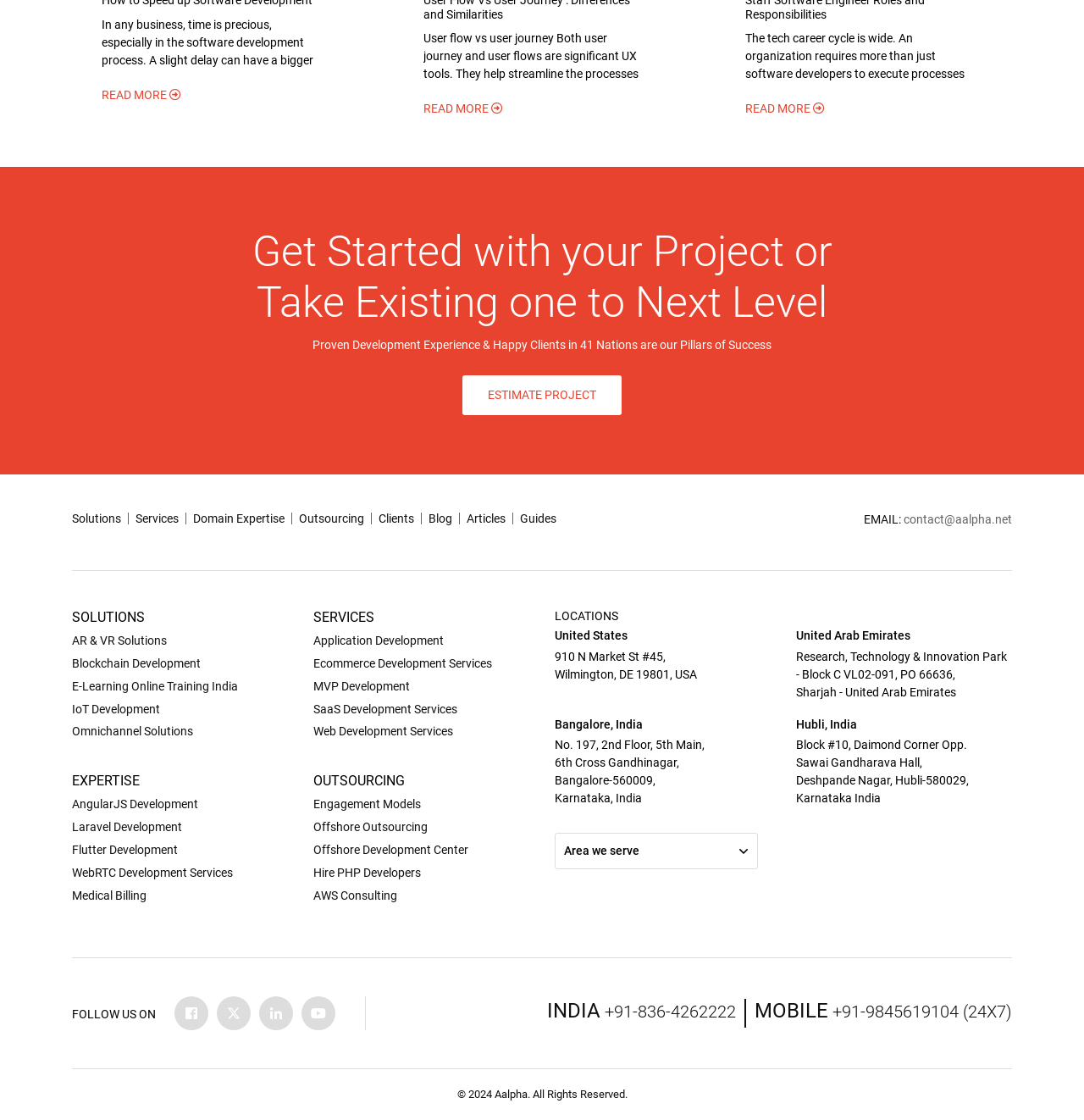How many locations are listed on the webpage?
Can you provide a detailed and comprehensive answer to the question?

The locations can be found in the section with the heading 'LOCATIONS'. There are four locations listed: United States, United Arab Emirates, Bangalore, India, and Hubli, India.